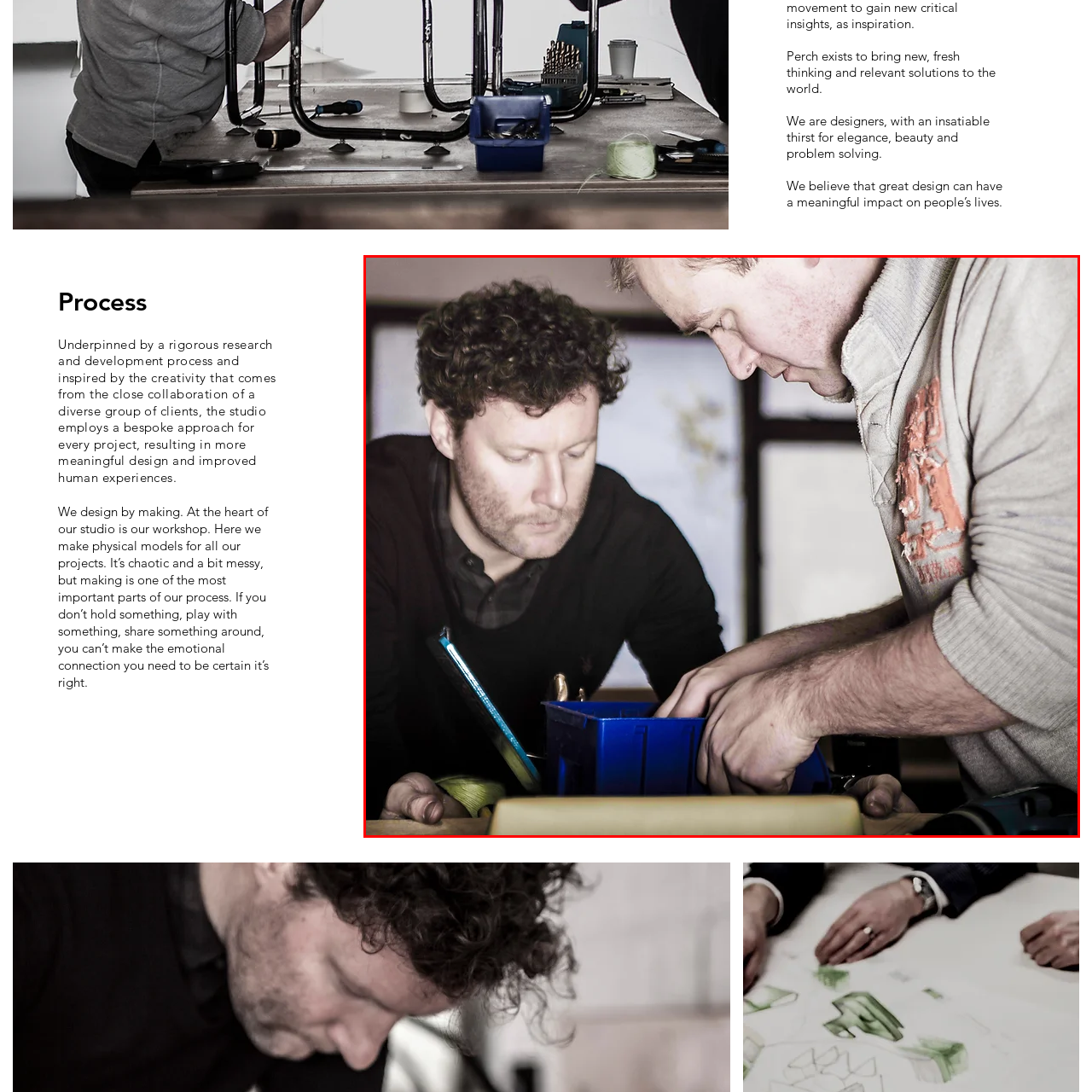What is the person on the right searching through?
Look closely at the image contained within the red bounding box and answer the question in detail, using the visual information present.

According to the caption, the person on the right is actively searching through a blue toolbox, suggesting that they are looking for a specific tool or material to aid in the design process.